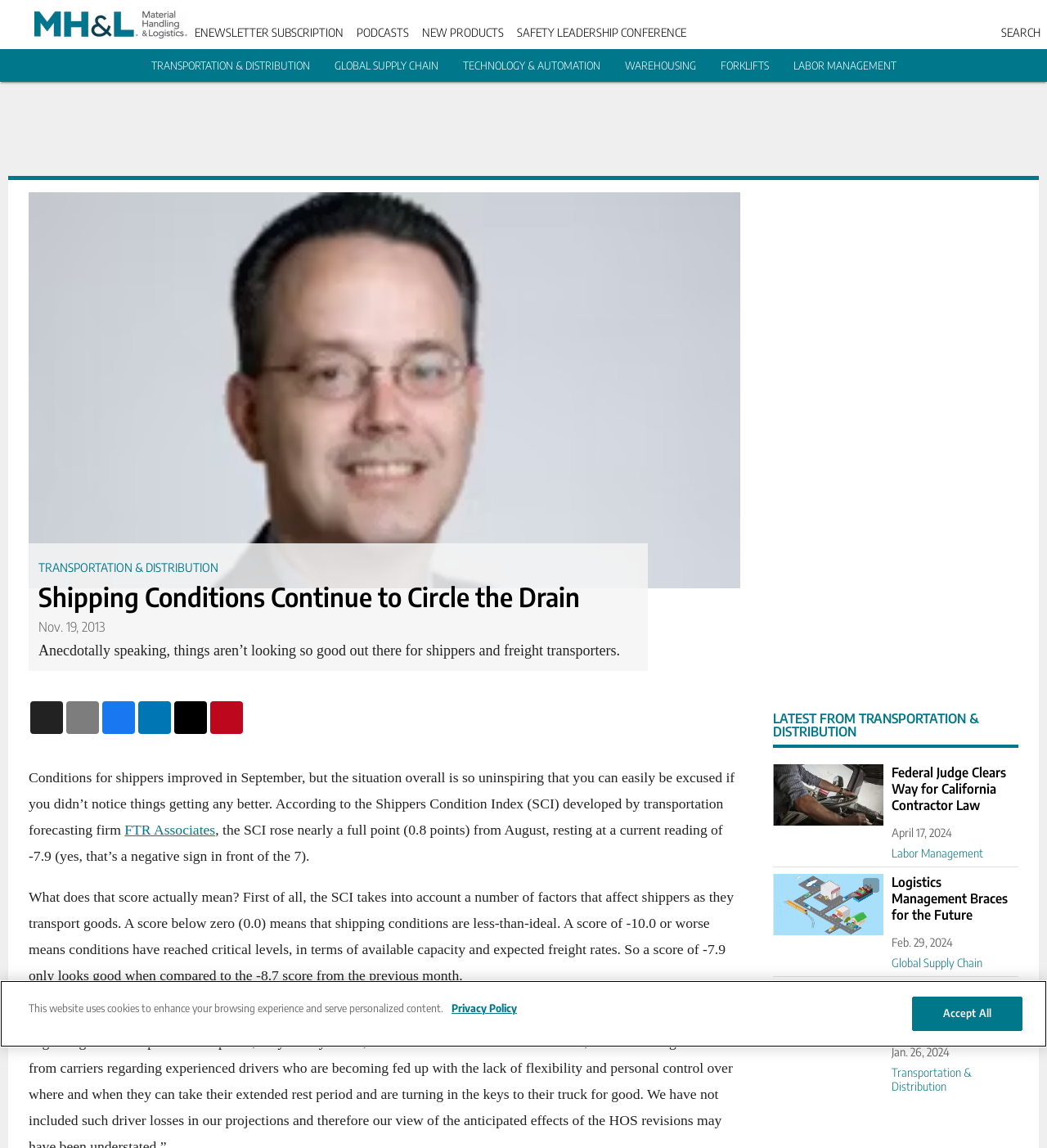Describe all significant elements and features of the webpage.

The webpage is about Material Handling and Logistics, with a focus on shipping conditions. At the top, there is a logo and a link to the website's homepage. Below that, there are several links to different sections of the website, including Transportation & Distribution, Global Supply Chain, Technology & Automation, Warehousing, Forklifts, and Labor Management.

On the left side, there is a menu with links to various topics, including COVID-19 Crisis, Facilities Management, and Powered Vehicles & Forklifts. Below that, there are links to resources such as Products, Webinars, and White Papers & E-books.

The main content of the page is an article titled "Shipping Conditions Continue to Circle the Drain". The article discusses the Shippers Condition Index (SCI) and its recent improvement, but notes that the overall situation is still not ideal. There are several paragraphs of text, with links to related articles and a figure with a caption.

Below the article, there are three sections labeled "LATEST FROM TRANSPORTATION & DISTRIBUTION", each with a heading, a figure, and a link to a related article. The articles are about labor management, global supply chain, and transportation & distribution.

At the bottom of the page, there are links to social media platforms, including Facebook, LinkedIn, Twitter, and YouTube. There is also a link to the website's privacy and cookie policy.

Overall, the webpage is focused on providing information and resources related to material handling and logistics, with a focus on shipping conditions and related topics.